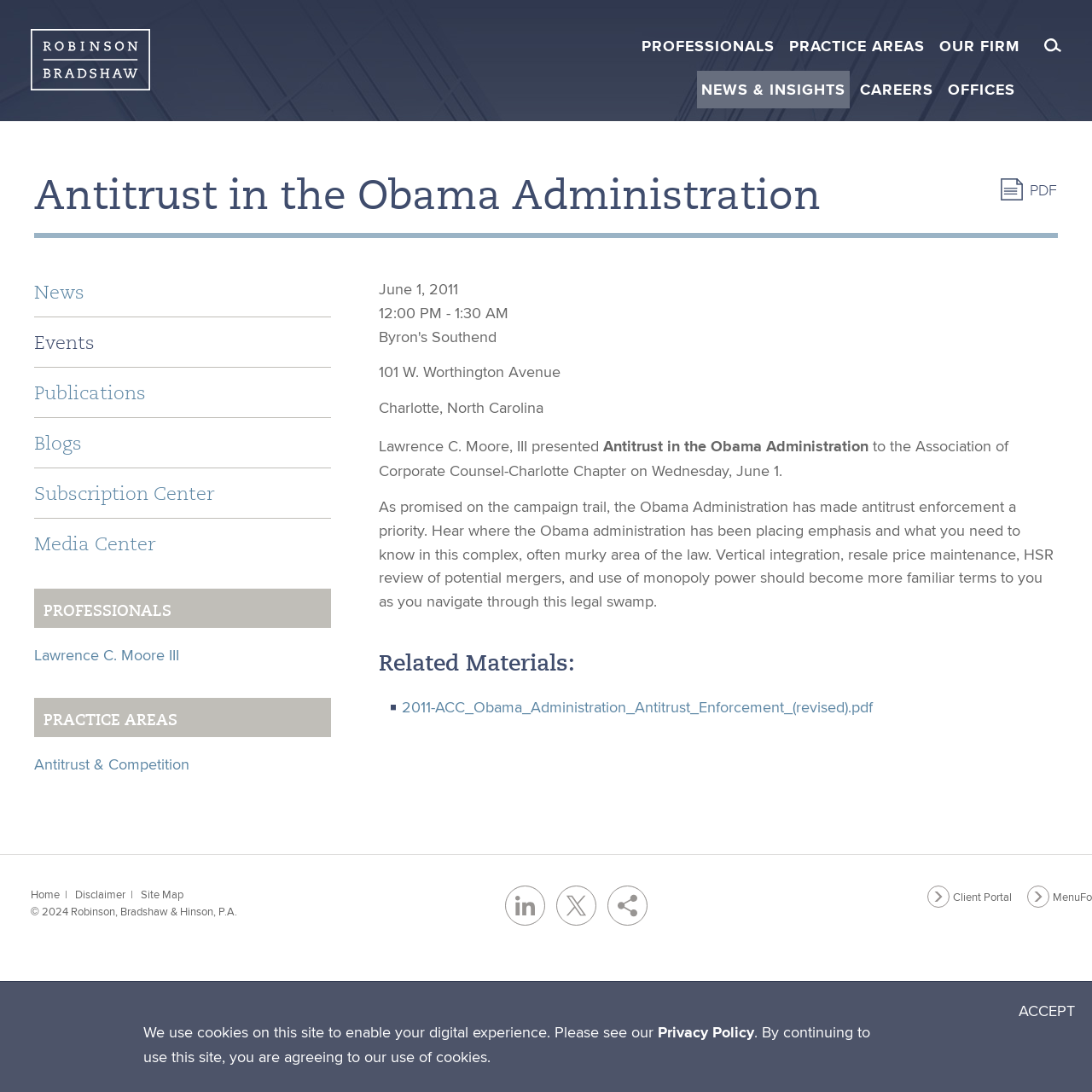Respond to the following question with a brief word or phrase:
What is the topic of the presentation?

Antitrust in the Obama Administration